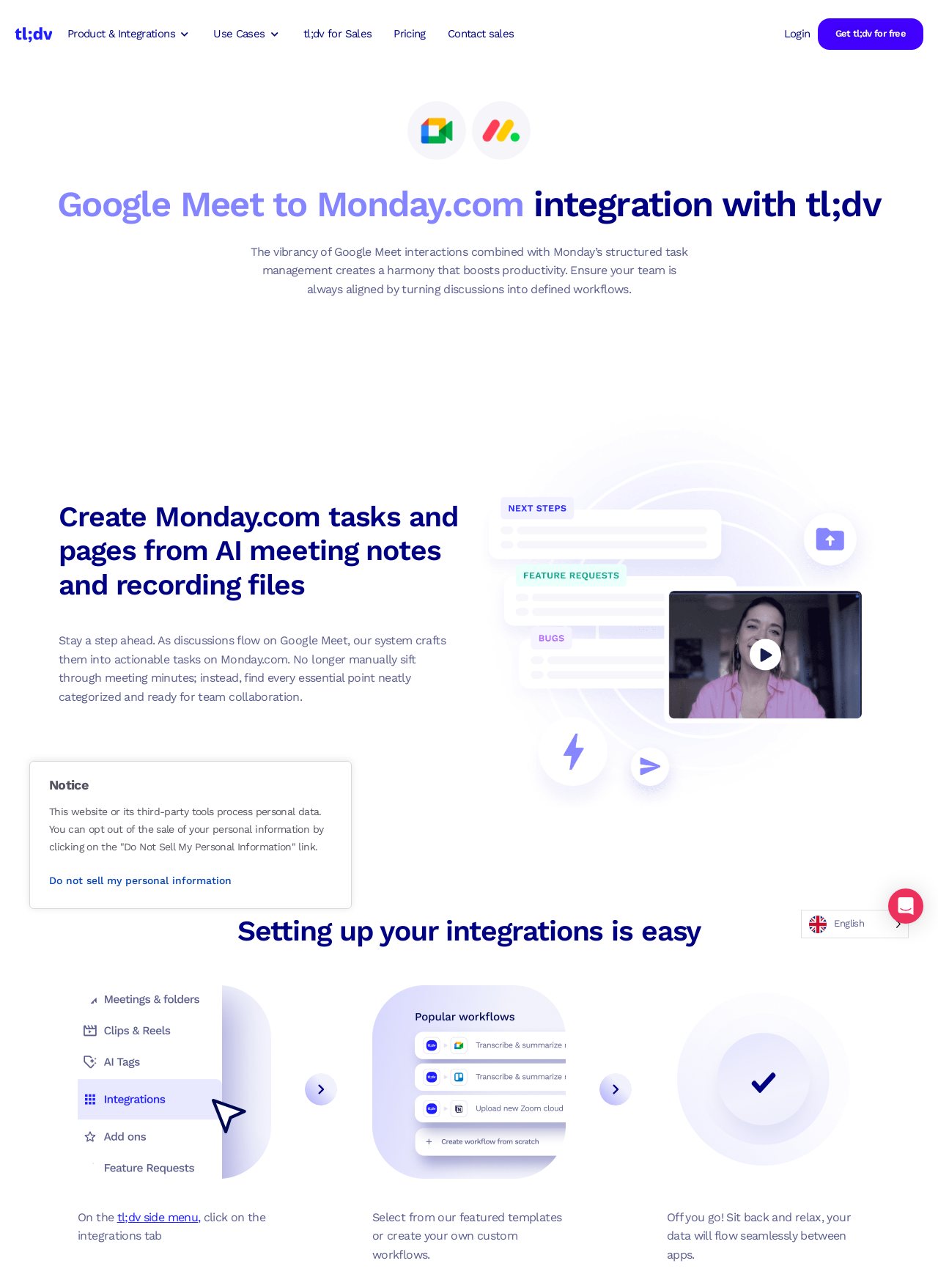What language is currently selected on this webpage?
Please use the image to provide an in-depth answer to the question.

The webpage displays a notification indicating that the language selected is English, which suggests that the content is currently being displayed in English.